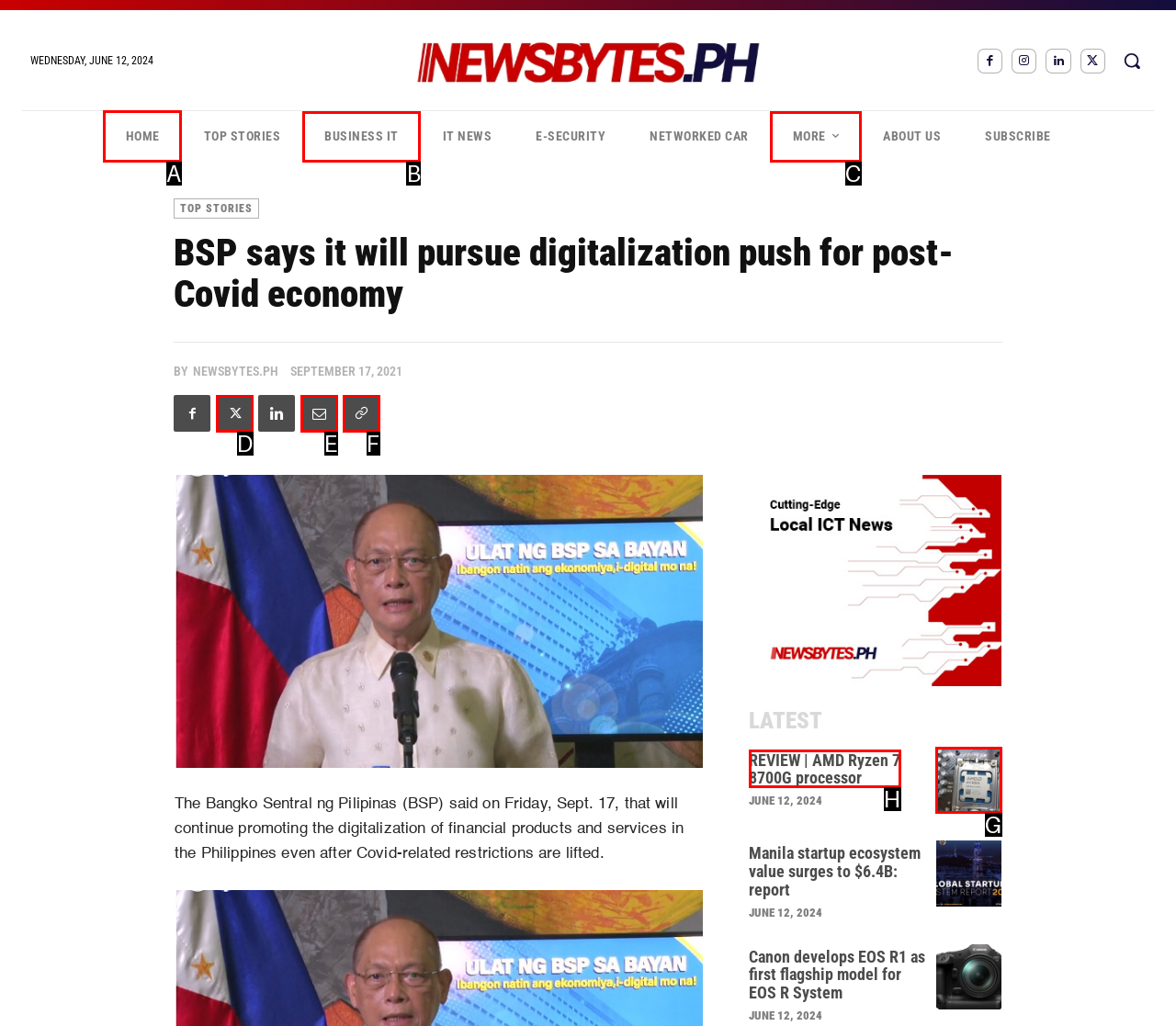Identify the HTML element that should be clicked to accomplish the task: Click the 'HOME' link
Provide the option's letter from the given choices.

A